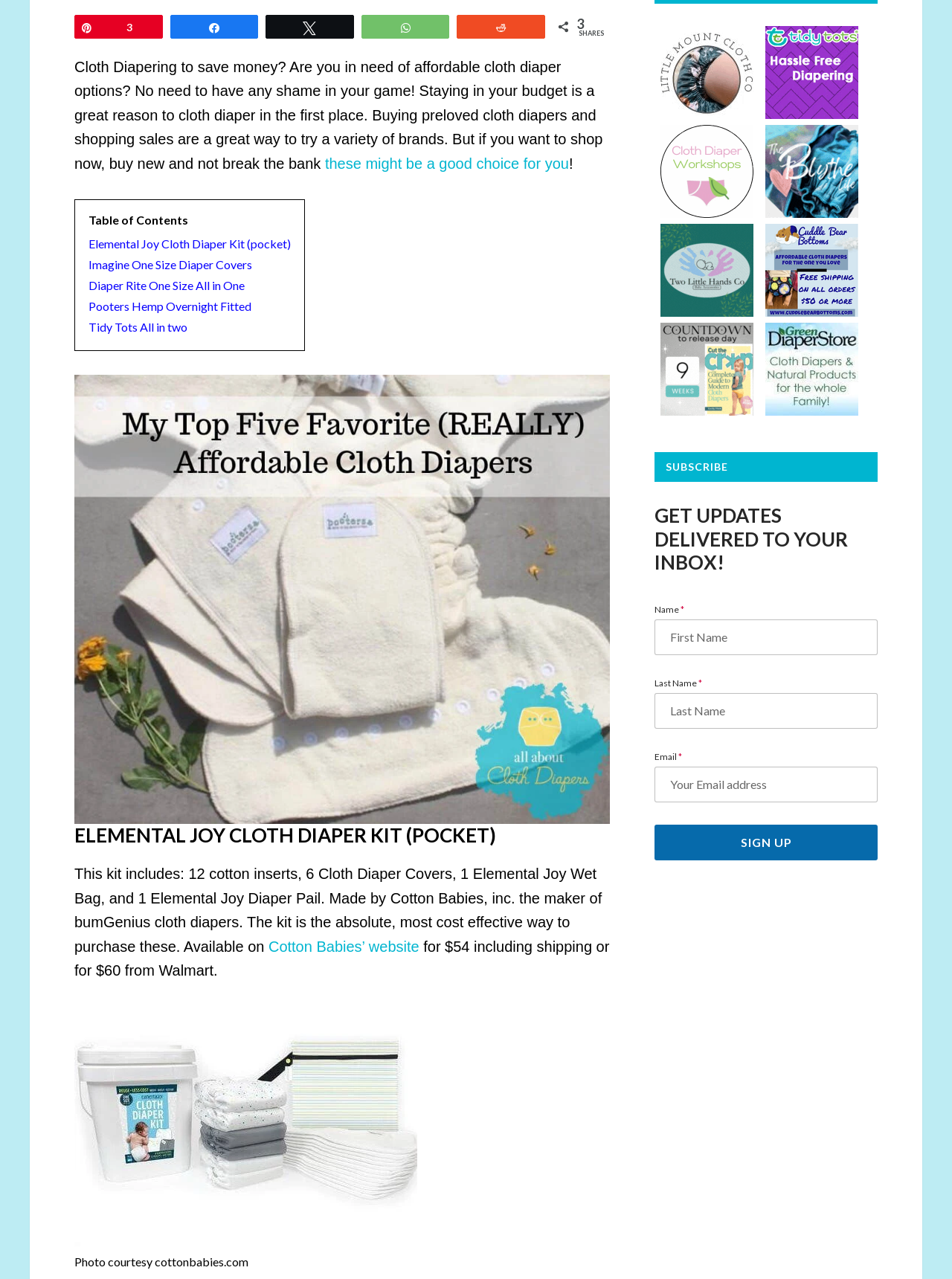Identify the bounding box of the UI component described as: "Imagine One Size Diaper Covers".

[0.093, 0.201, 0.265, 0.212]